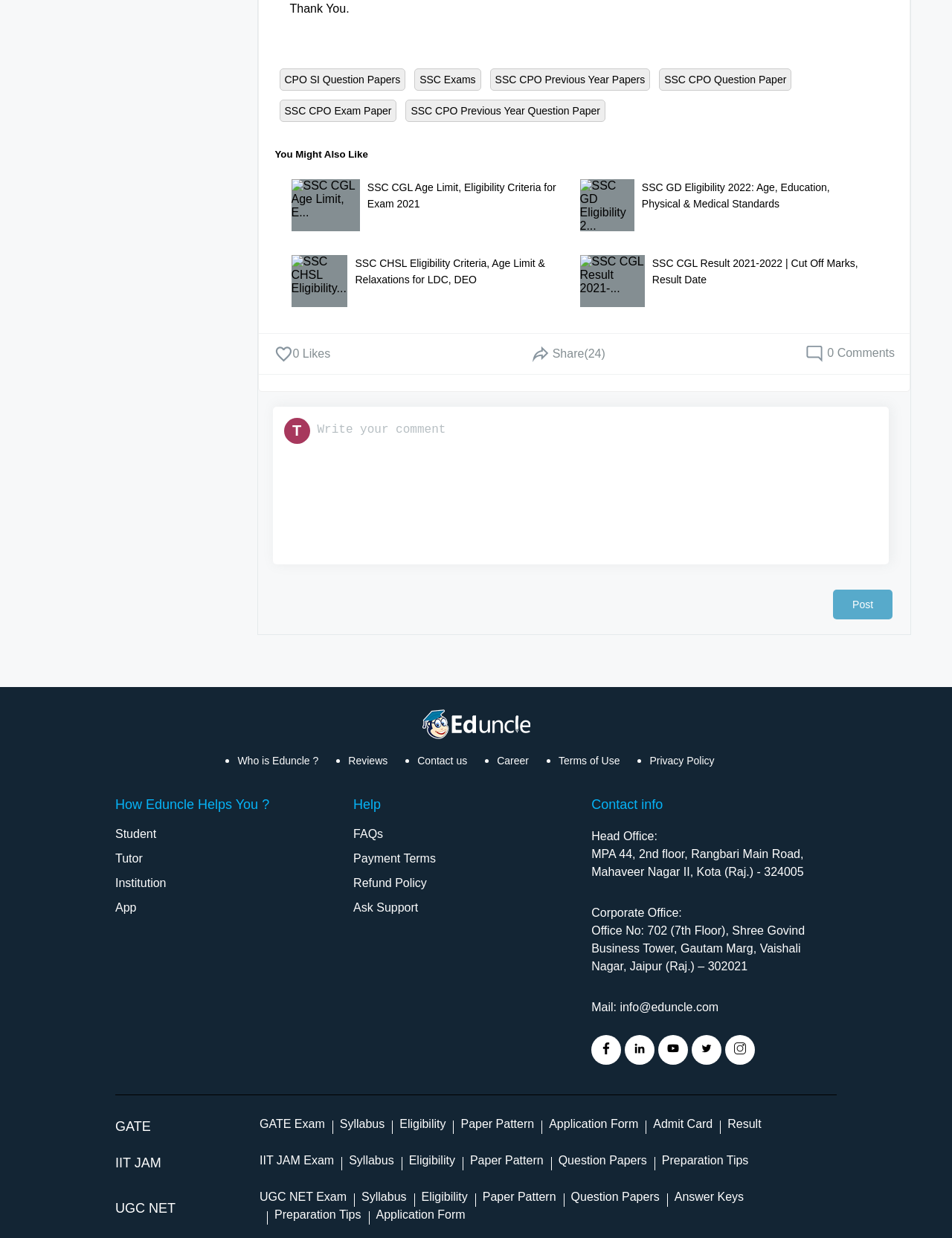What is the purpose of the textbox with the placeholder 'Write your comment'?
Based on the image, provide your answer in one word or phrase.

To write a comment